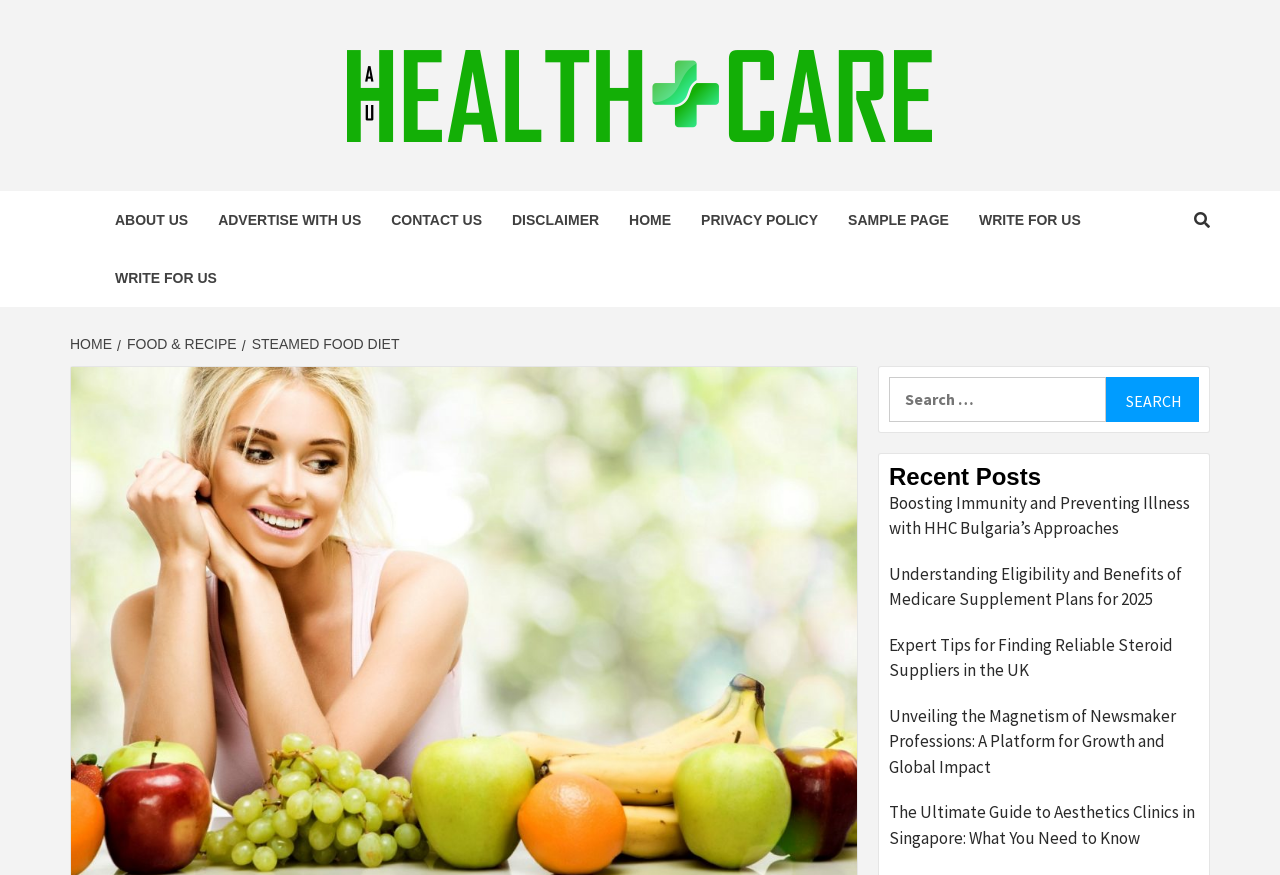How many navigation links are available in the top menu?
Based on the image content, provide your answer in one word or a short phrase.

9